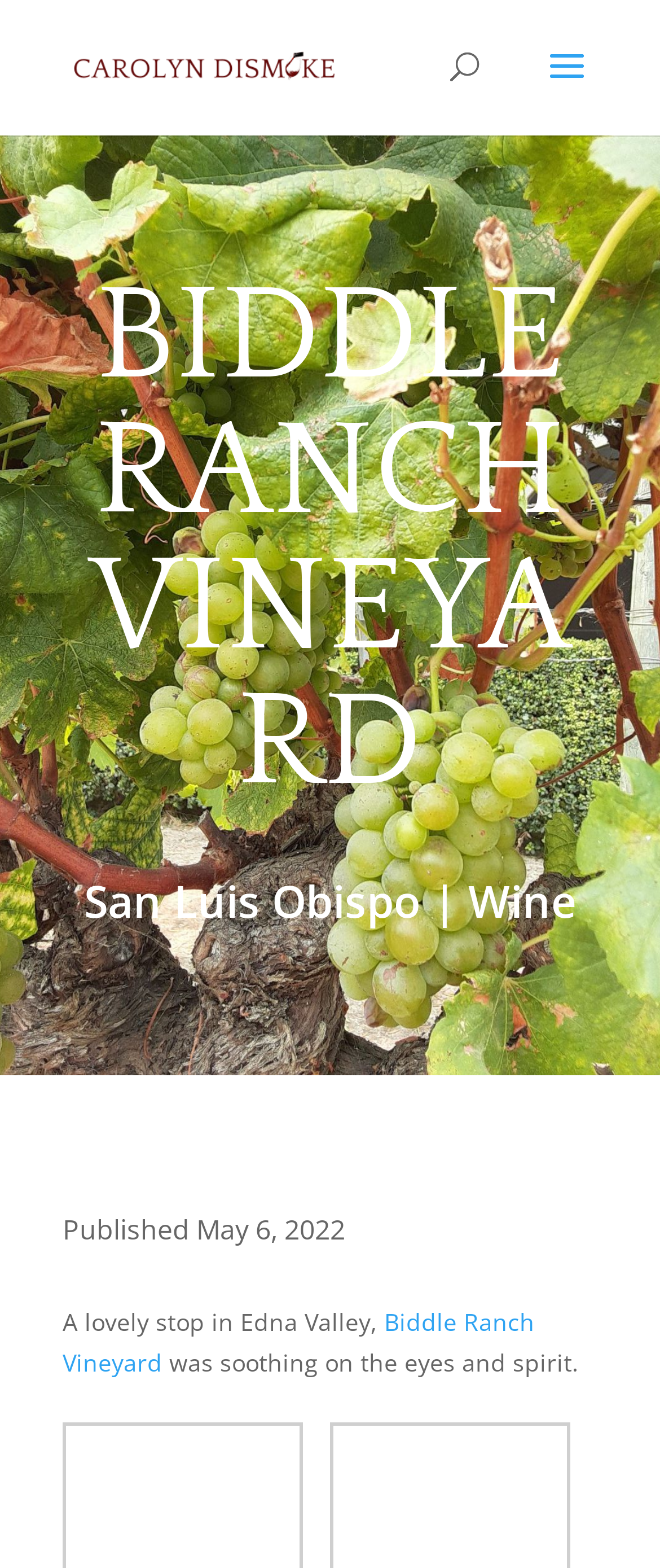Answer the question in a single word or phrase:
When was the article published?

May 6, 2022